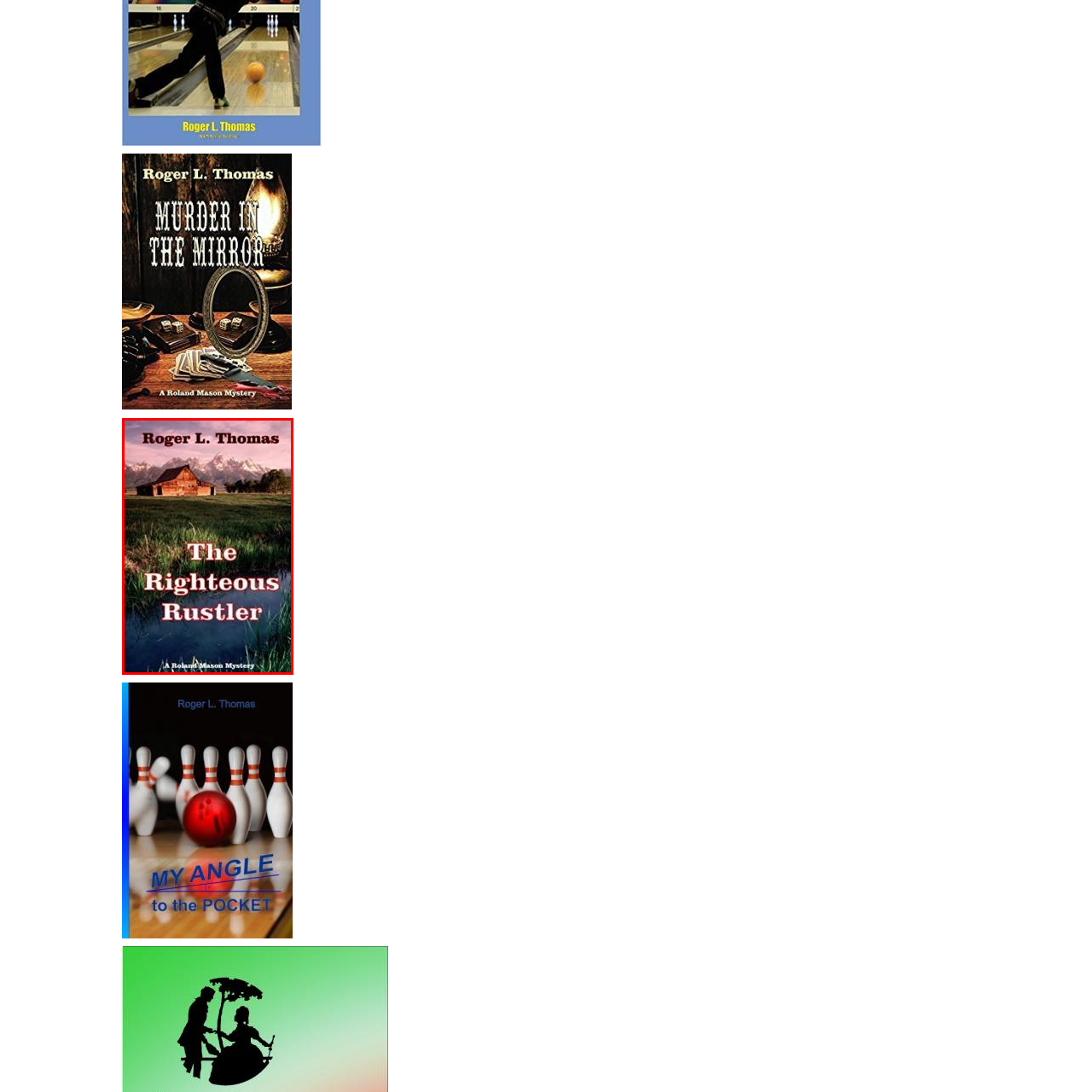Where is the author's name located?
Examine the image outlined by the red bounding box and answer the question with as much detail as possible.

According to the caption, 'the author's name appears at the top in a slightly smaller font', which suggests that the author's name is positioned at the top of the book cover.